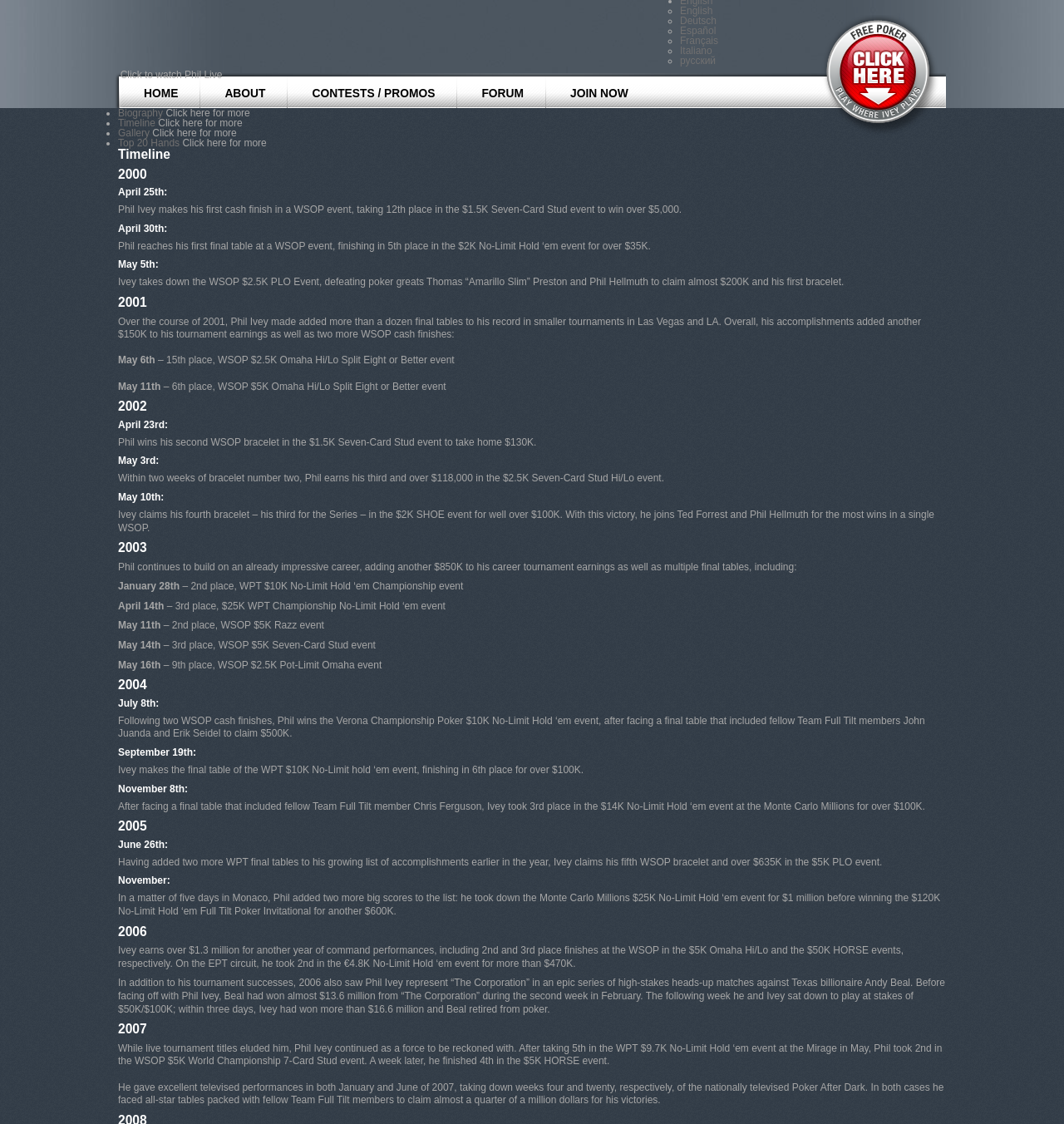Explain the webpage's layout and main content in detail.

This webpage is dedicated to the professional poker player Phil Ivey, showcasing his career timeline and achievements. At the top of the page, there are language options, including English, Deutsch, Español, Français, Italiano, and русский, which can be accessed by clicking on the corresponding links.

Below the language options, there is a navigation menu with links to HOME, ABOUT, CONTESTS / PROMOS, FORUM, and JOIN NOW. Additionally, there is a "Phil Live" link and a "Click to watch" button.

The main content of the page is divided into sections, each representing a year in Phil Ivey's career, starting from 2000. Each section begins with a heading indicating the year, followed by a series of events and achievements listed in chronological order. These events include Phil Ivey's performances in various poker tournaments, including the World Series of Poker (WSOP) and the World Poker Tour (WPT).

The events are described in detail, including the dates, tournament names, and Phil Ivey's finishing positions and winnings. There are also some notable achievements highlighted, such as Phil Ivey's first WSOP bracelet win in 2000 and his multiple final table appearances in various tournaments.

Overall, the webpage provides a comprehensive overview of Phil Ivey's poker career, highlighting his achievements and milestones over the years.